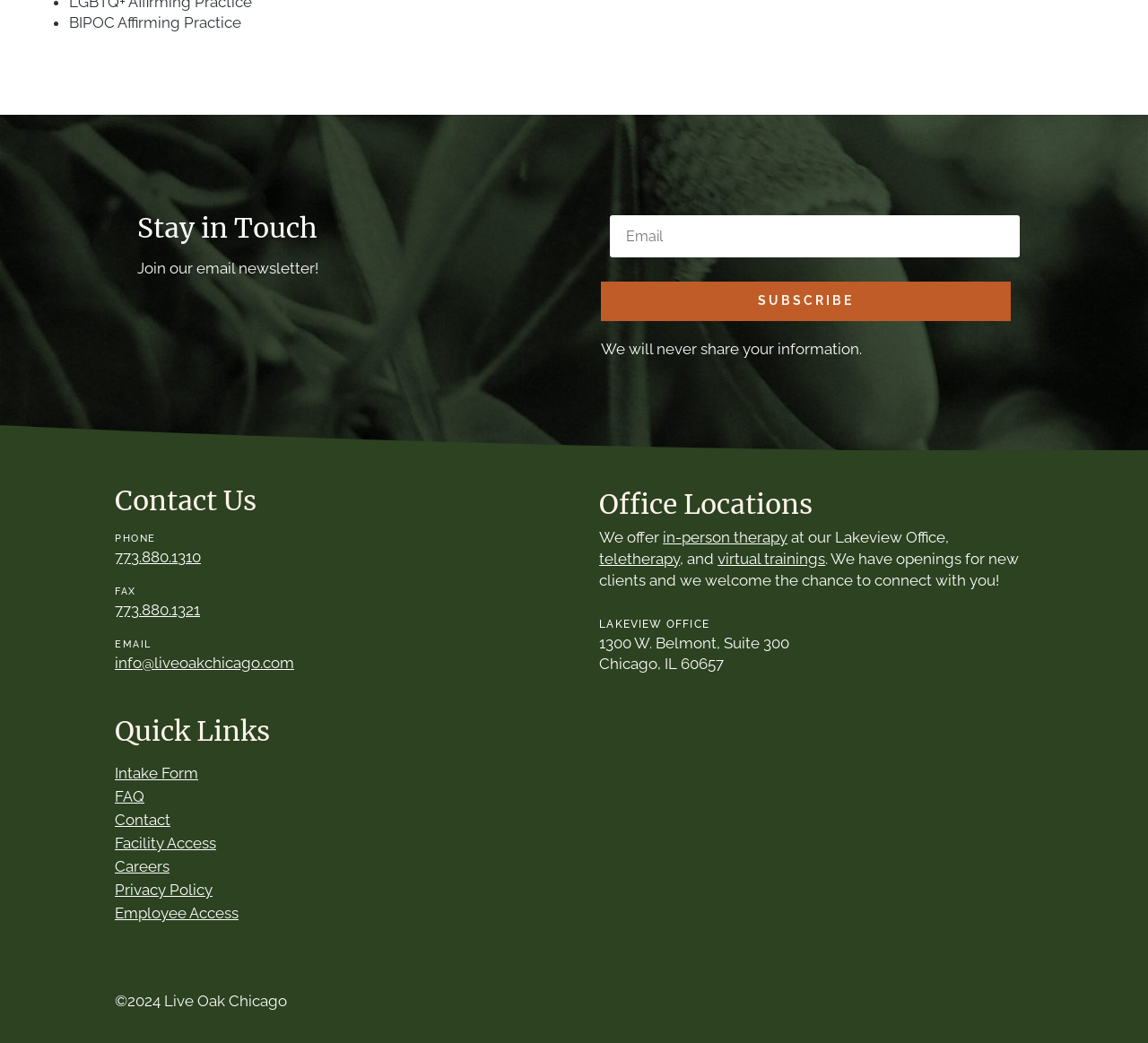Please identify the coordinates of the bounding box for the clickable region that will accomplish this instruction: "Subscribe to the email newsletter".

[0.531, 0.206, 0.888, 0.247]